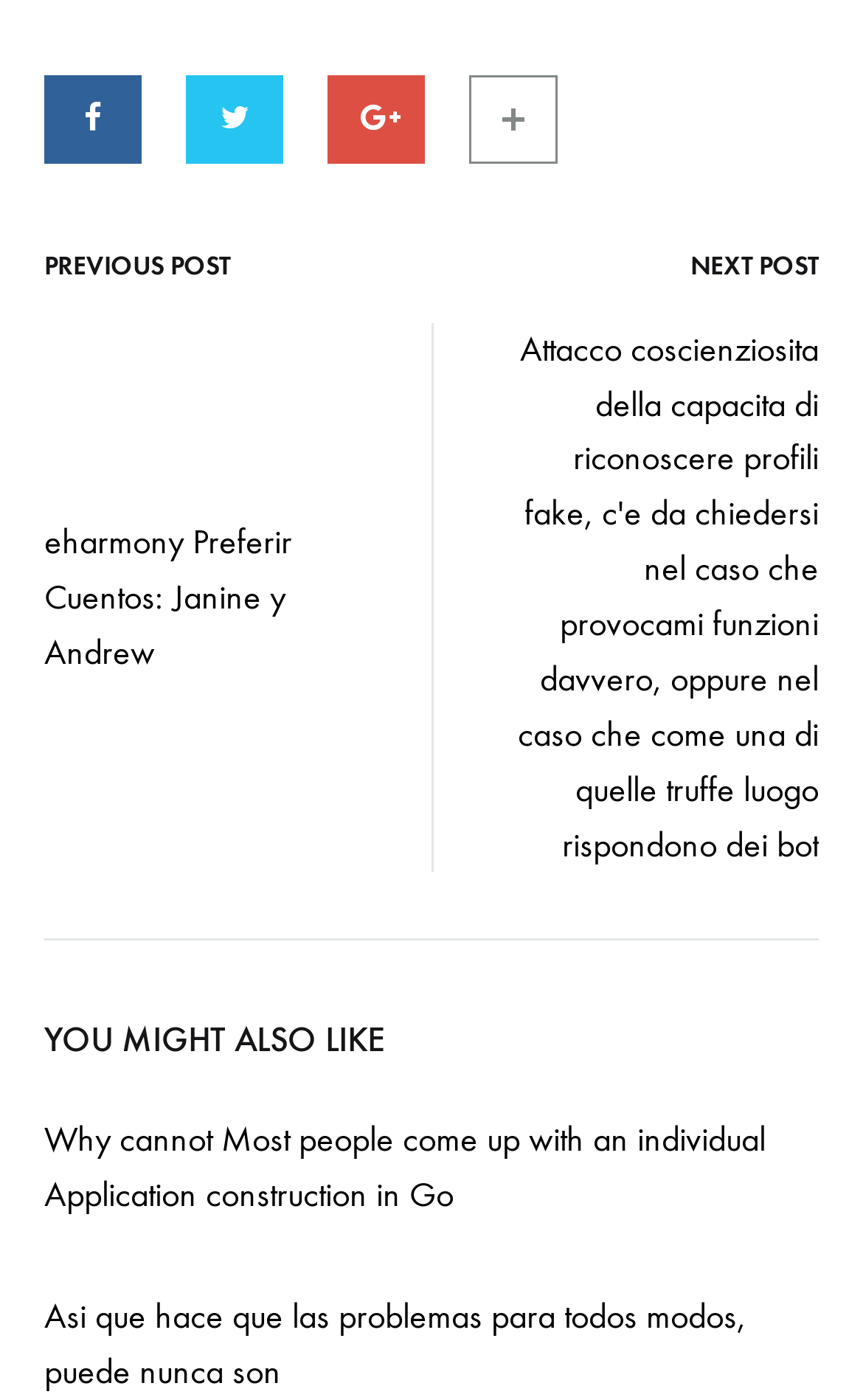Determine the bounding box coordinates of the element's region needed to click to follow the instruction: "Explore the article about application construction in Go". Provide these coordinates as four float numbers between 0 and 1, formatted as [left, top, right, bottom].

[0.051, 0.799, 0.887, 0.868]